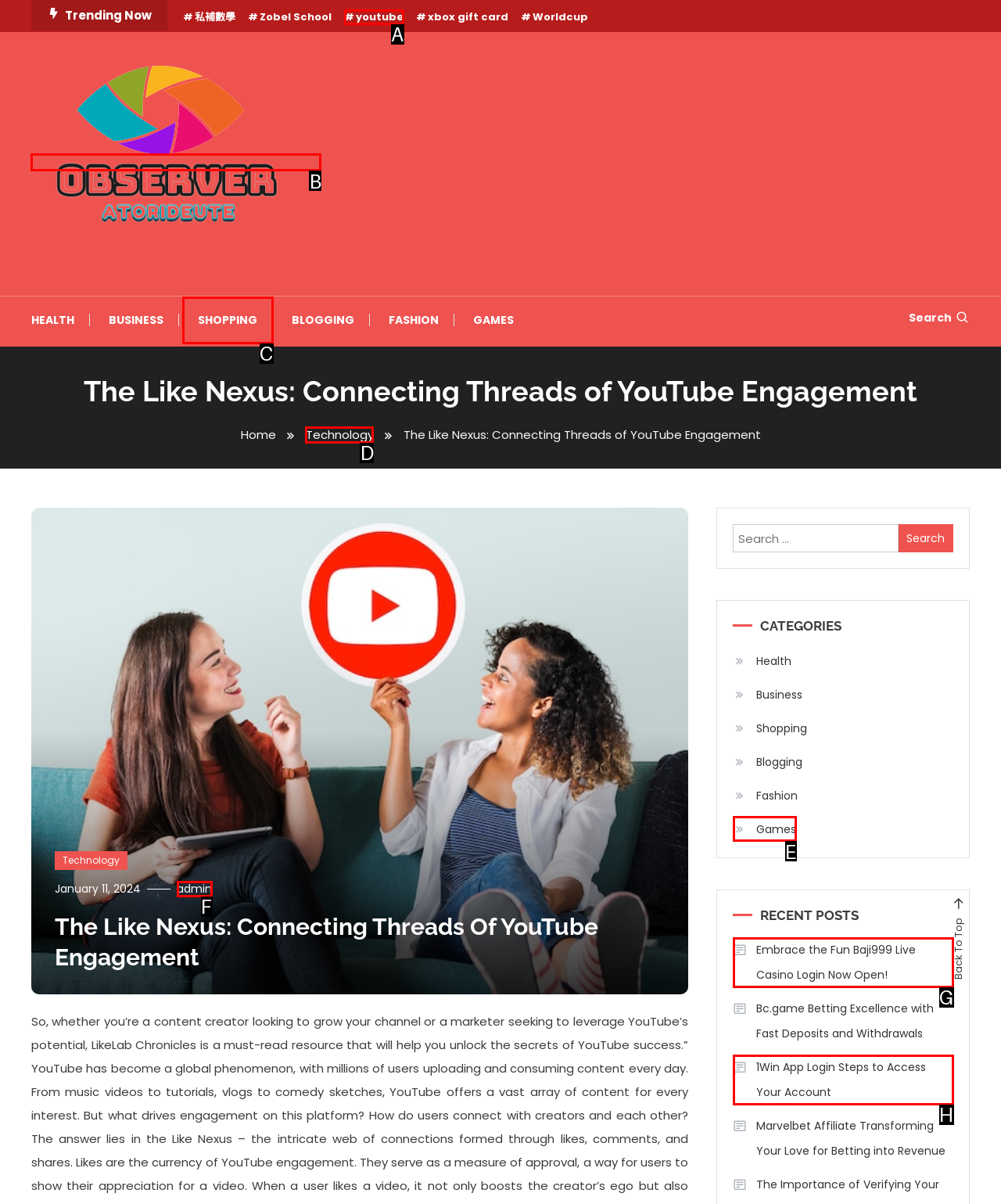Select the letter of the UI element that matches this task: Click on the Observer link
Provide the answer as the letter of the correct choice.

B